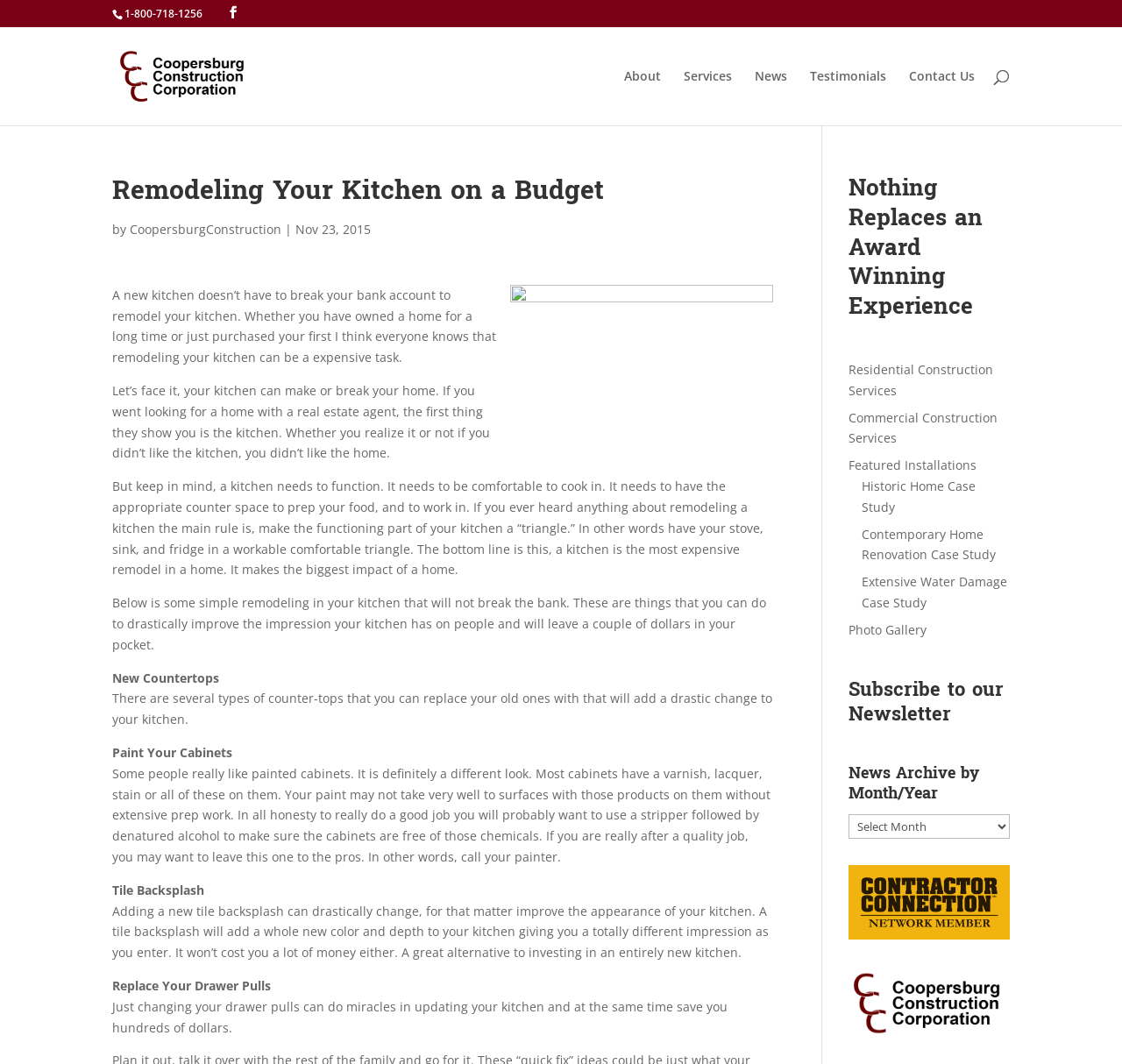Create an in-depth description of the webpage, covering main sections.

This webpage is about remodeling a kitchen on a budget, specifically highlighting the services of Coopersburg Construction. At the top of the page, there is a phone number "1-800-718-1256" and a social media link. Below that, there is a logo of Coopersburg Construction, which is an image, accompanied by a link to the company's website. 

The main navigation menu is located at the top right of the page, featuring links to "About", "Services", "News", "Testimonials", and "Contact Us". A search bar is also present at the top right corner of the page.

The main content of the page is divided into two sections. The first section has a heading "Remodeling Your Kitchen on a Budget" and features a large image. Below the image, there is a block of text discussing the importance of a kitchen in a home and how it can be remodeled on a budget. 

The second section provides tips on simple and affordable kitchen remodeling ideas, including replacing countertops, painting cabinets, adding a tile backsplash, and replacing drawer pulls. Each of these ideas is presented in a separate paragraph with a heading.

On the right side of the page, there is a sidebar with several links to other pages, including "Residential Construction Services", "Commercial Construction Services", "Featured Installations", and "Photo Gallery". There are also links to case studies and a newsletter subscription form. At the bottom of the sidebar, there is a heading "News Archive by Month/Year" with a dropdown menu and an image of a contractor connection network member. Finally, there is a link to Coopersburg Construction Corporation with a logo.